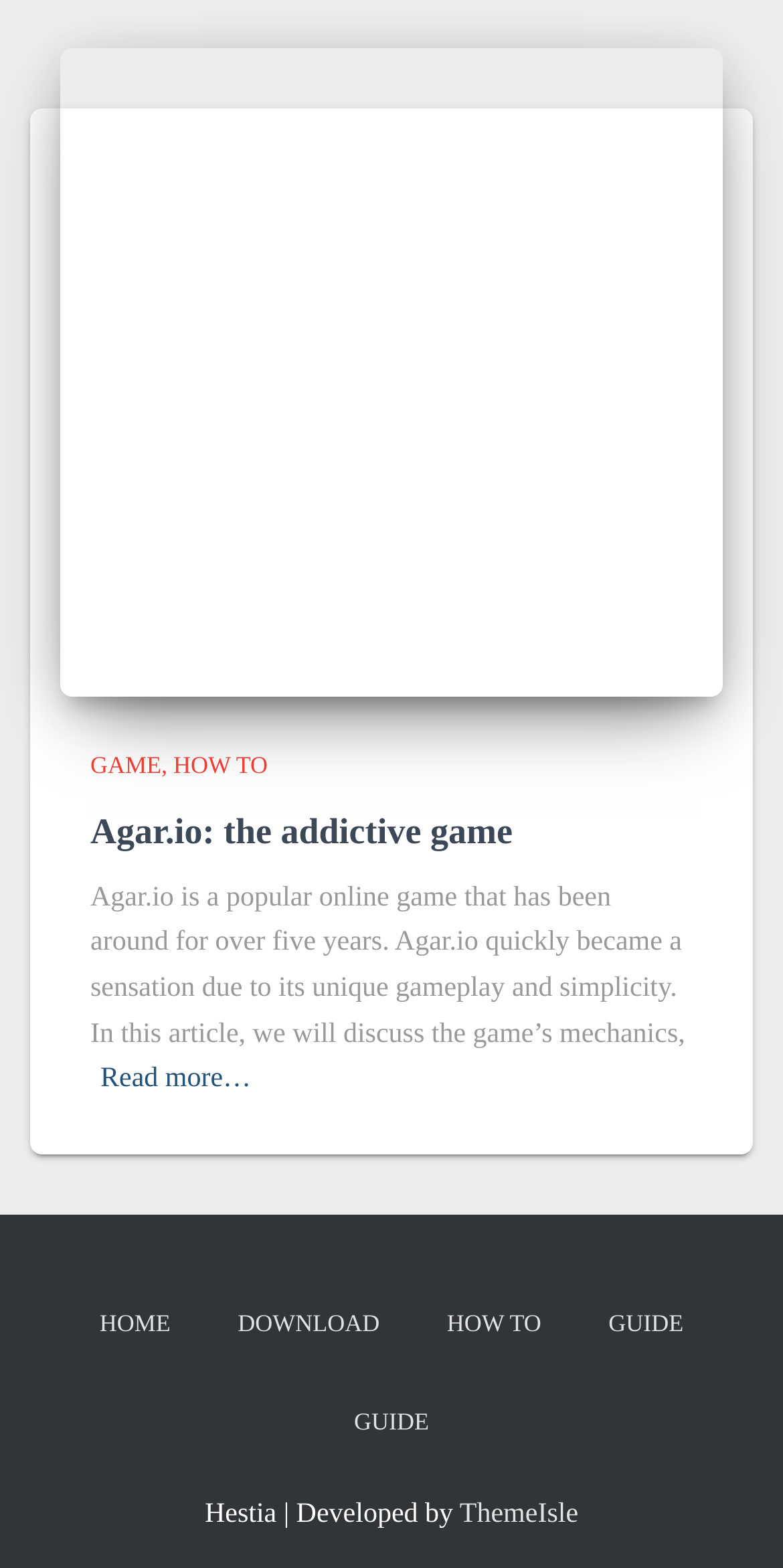How many links are present in the top navigation bar? Observe the screenshot and provide a one-word or short phrase answer.

4